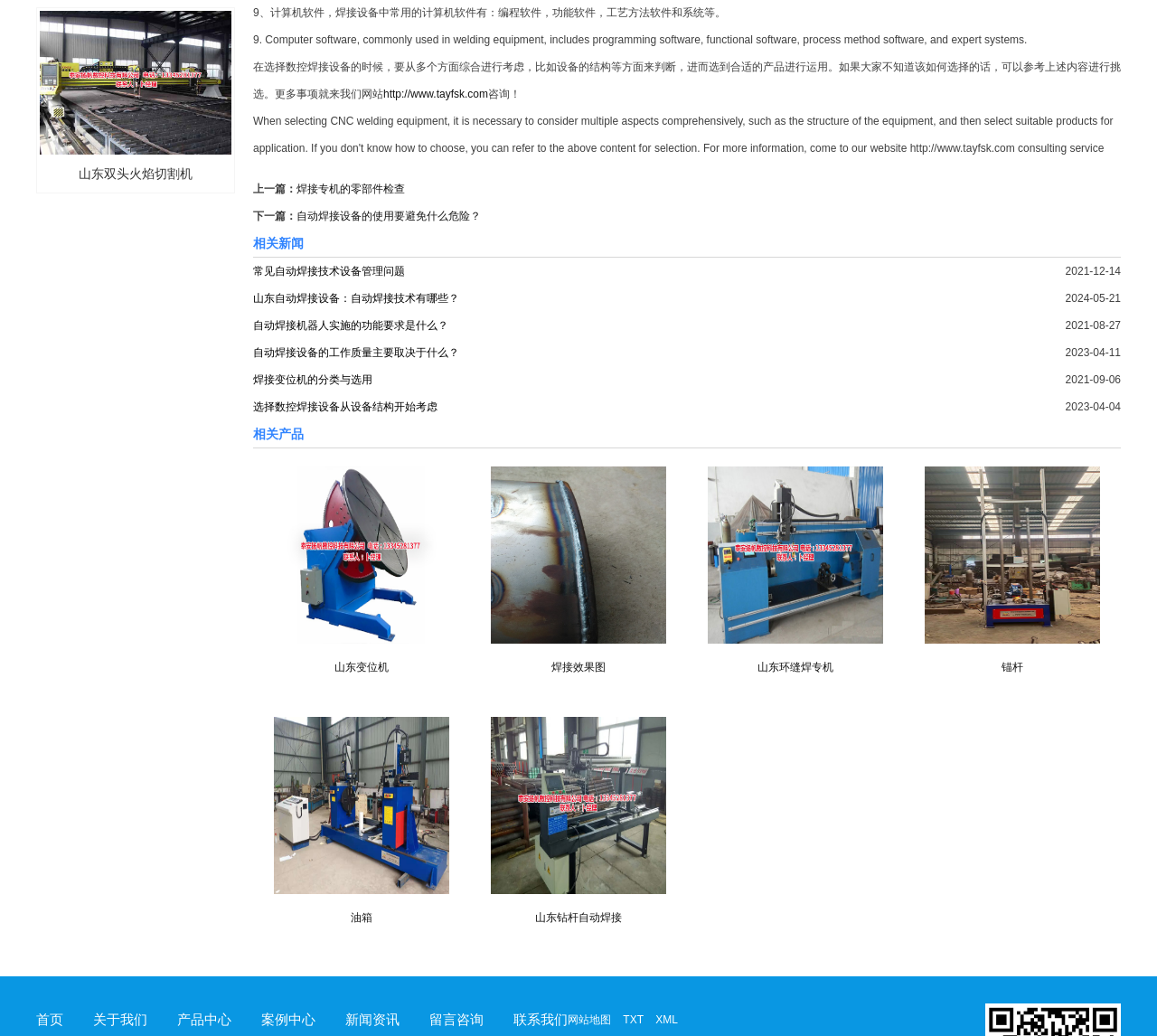Respond to the question below with a single word or phrase: What is the purpose of the '相关新闻' section?

To provide related news